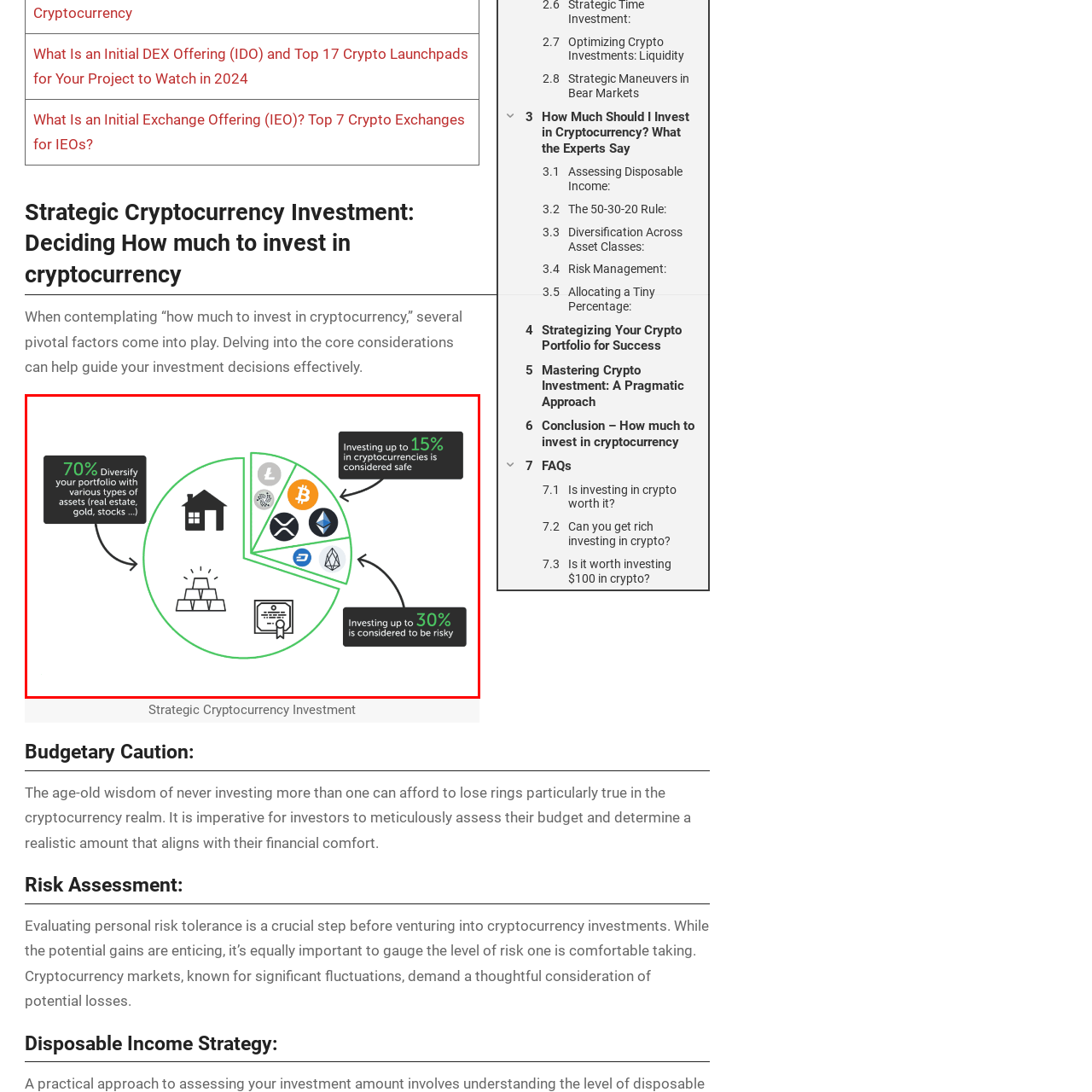View the section of the image outlined in red, What is the safe percentage for cryptocurrency investment? Provide your response in a single word or brief phrase.

15%